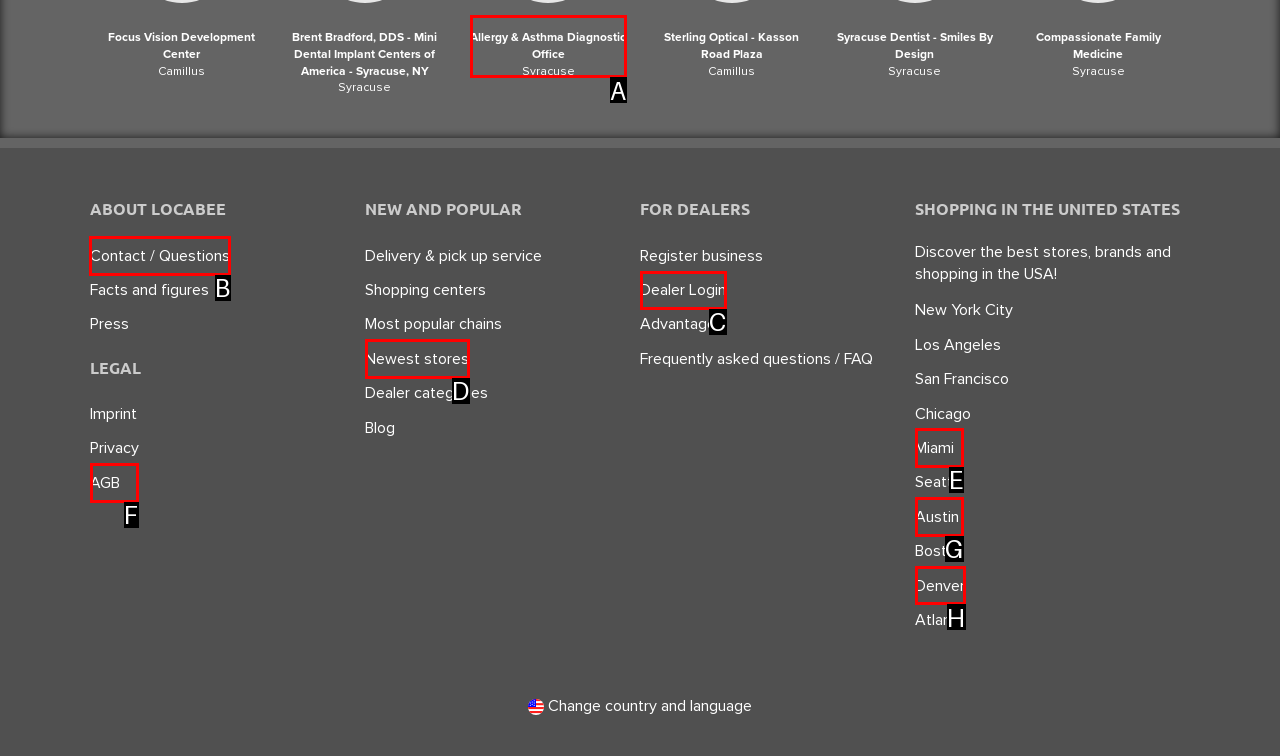Identify the letter of the UI element needed to carry out the task: Contact LocaBee
Reply with the letter of the chosen option.

B